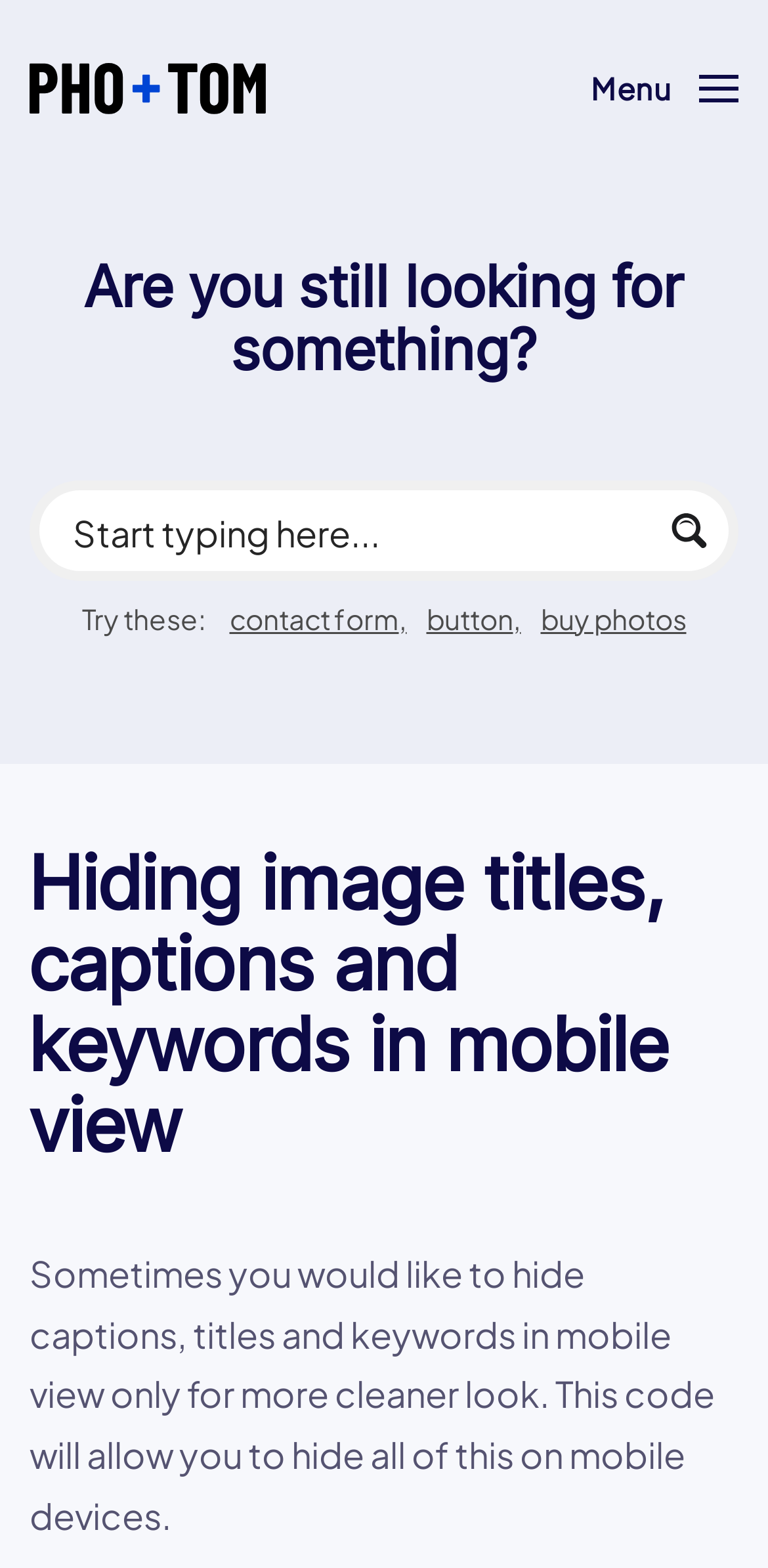Please respond to the question with a concise word or phrase:
What is the position of the 'Menu' button?

Top-right